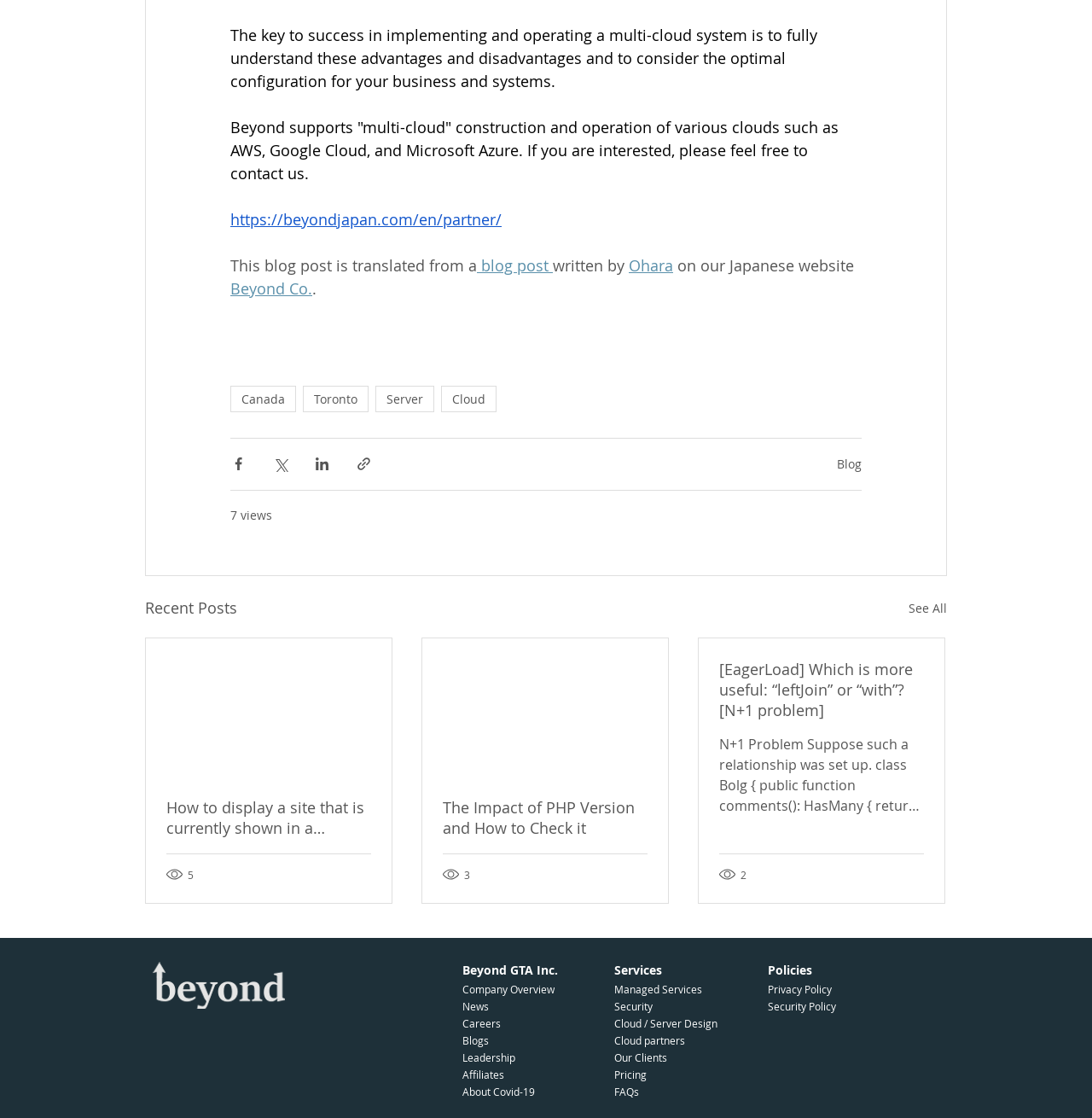Provide a single word or phrase answer to the question: 
What is the company name of the website?

Beyond GTA Inc.